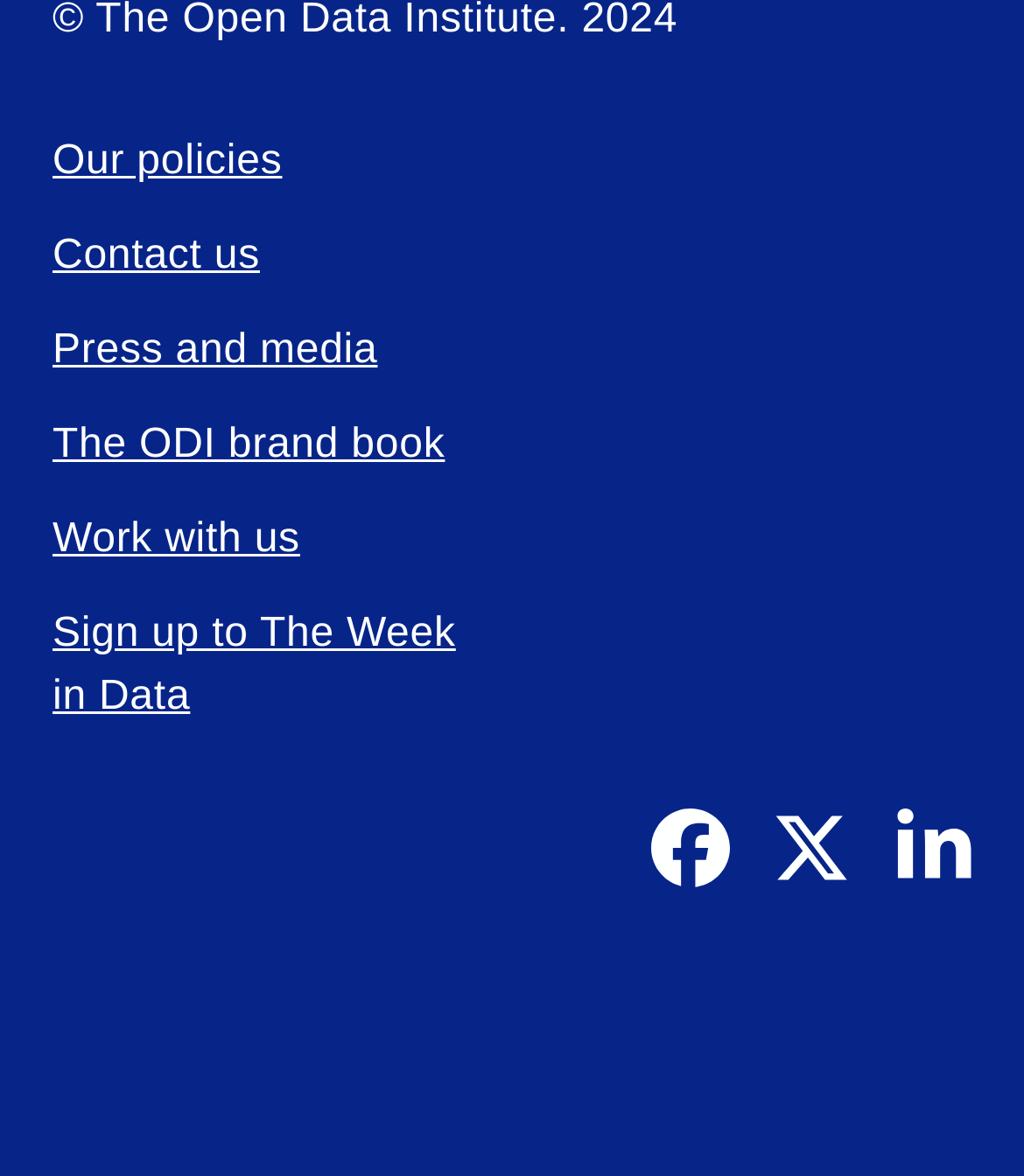How many image icons are available on the webpage?
Give a one-word or short phrase answer based on the image.

3